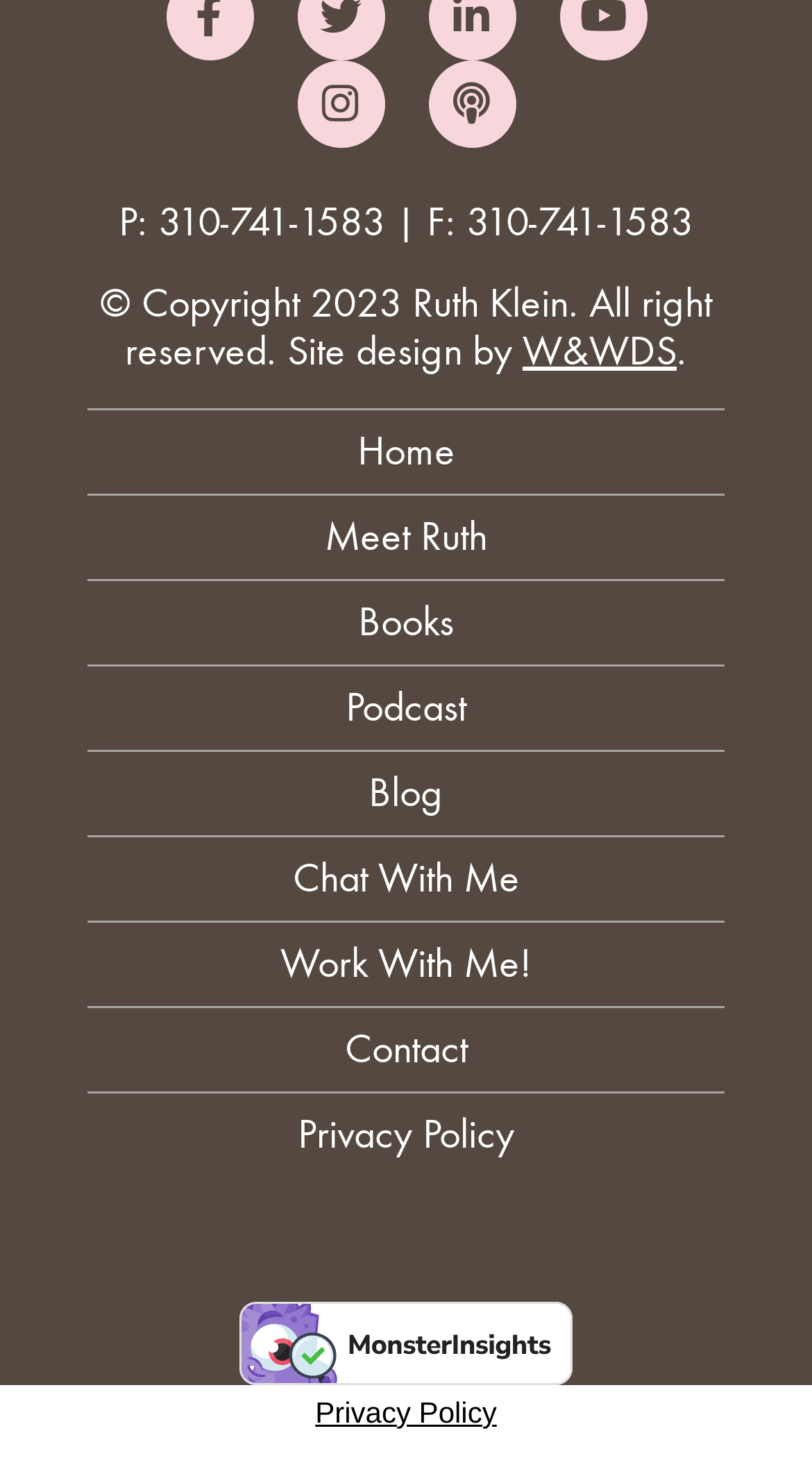Mark the bounding box of the element that matches the following description: "Home".

[0.108, 0.277, 0.892, 0.333]